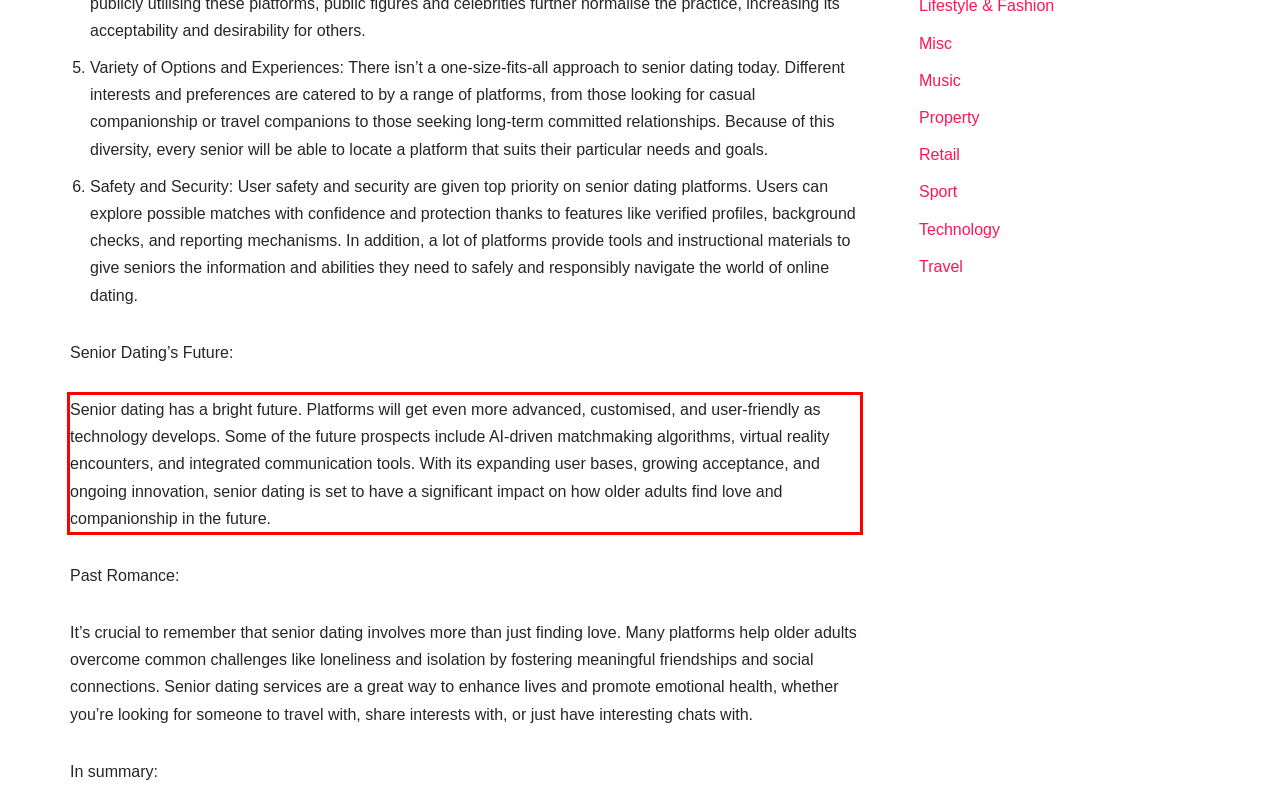Please examine the webpage screenshot containing a red bounding box and use OCR to recognize and output the text inside the red bounding box.

Senior dating has a bright future. Platforms will get even more advanced, customised, and user-friendly as technology develops. Some of the future prospects include AI-driven matchmaking algorithms, virtual reality encounters, and integrated communication tools. With its expanding user bases, growing acceptance, and ongoing innovation, senior dating is set to have a significant impact on how older adults find love and companionship in the future.